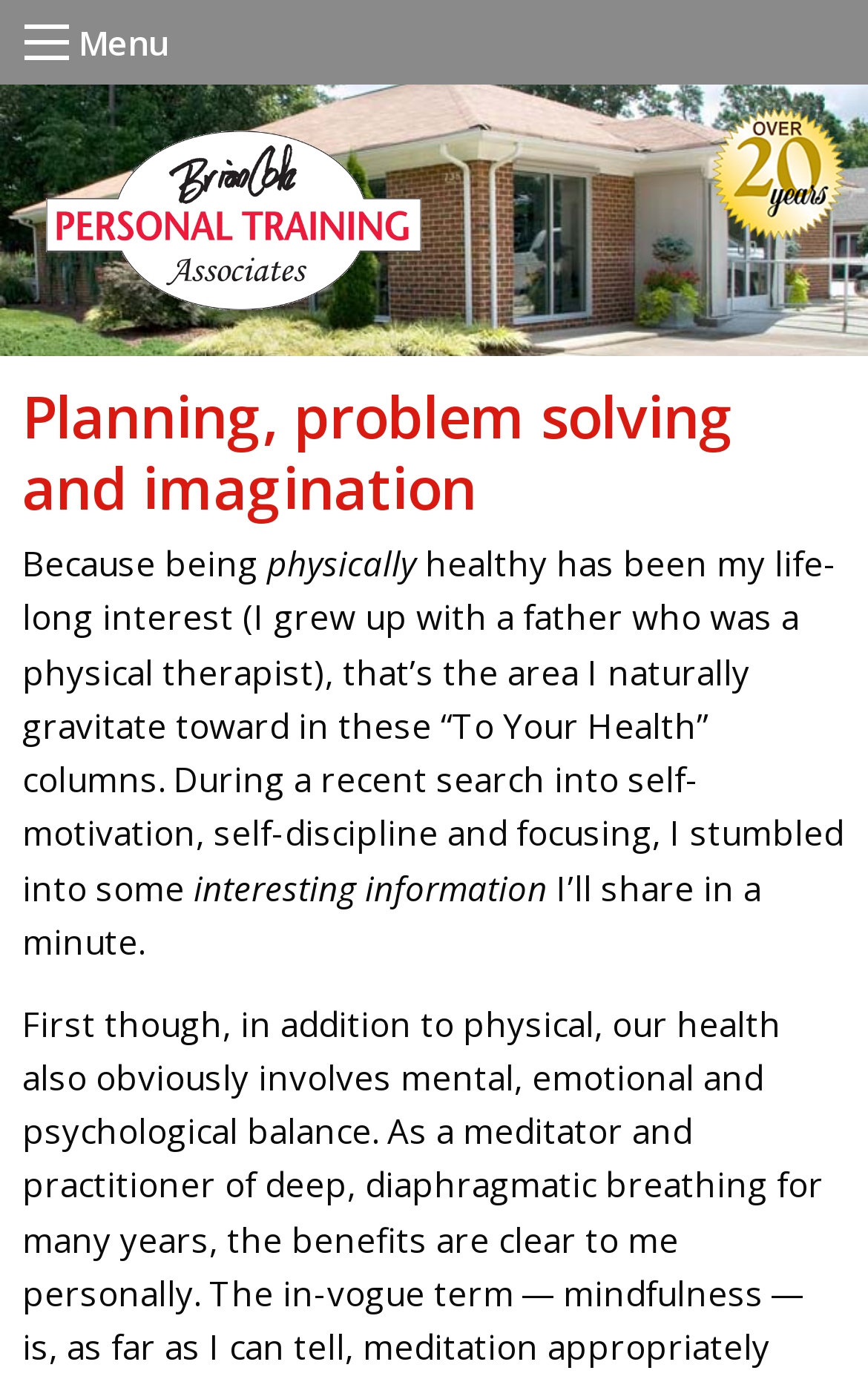Highlight the bounding box of the UI element that corresponds to this description: "FAQ".

None